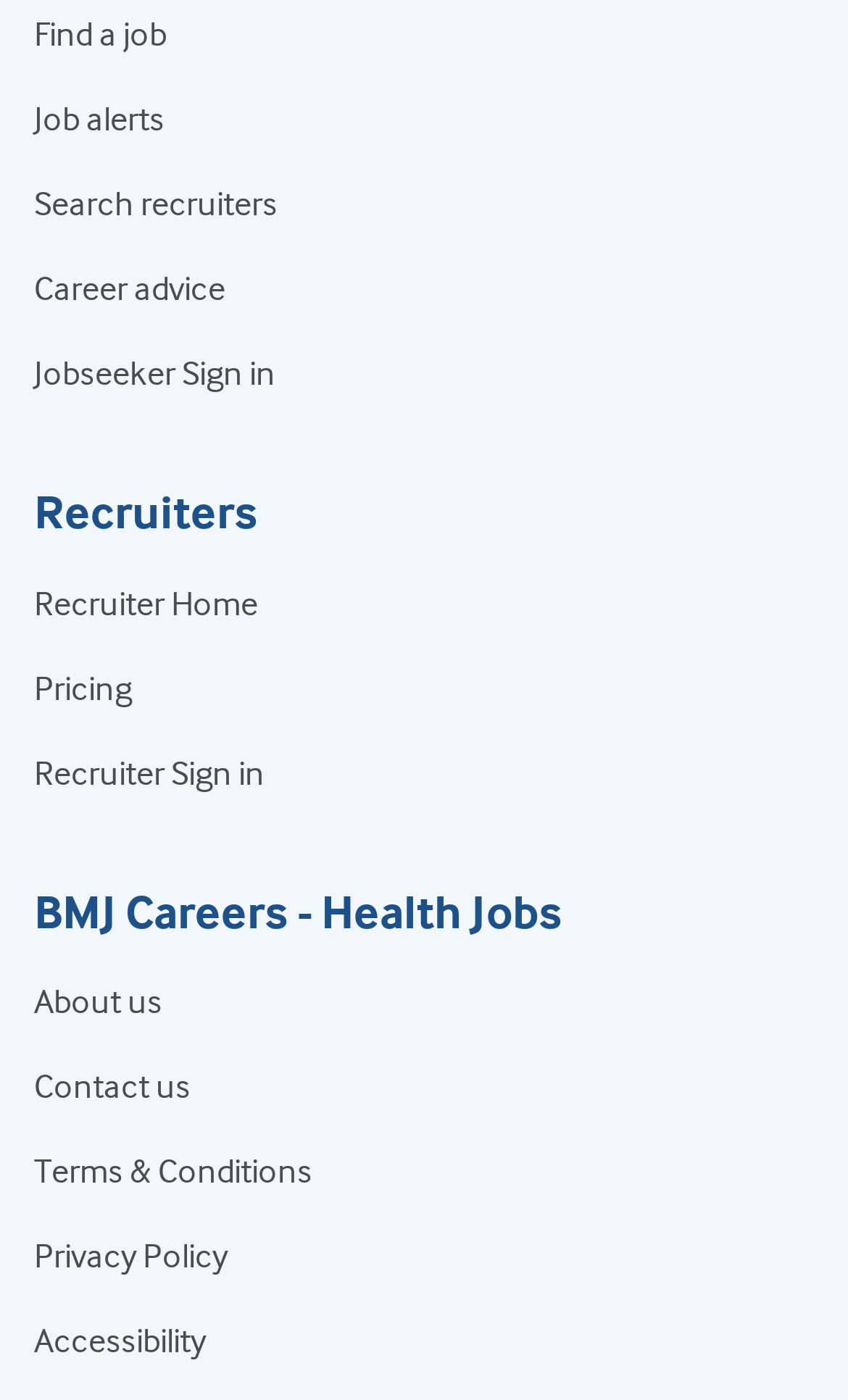Please mark the bounding box coordinates of the area that should be clicked to carry out the instruction: "Find a job".

[0.04, 0.011, 0.196, 0.039]